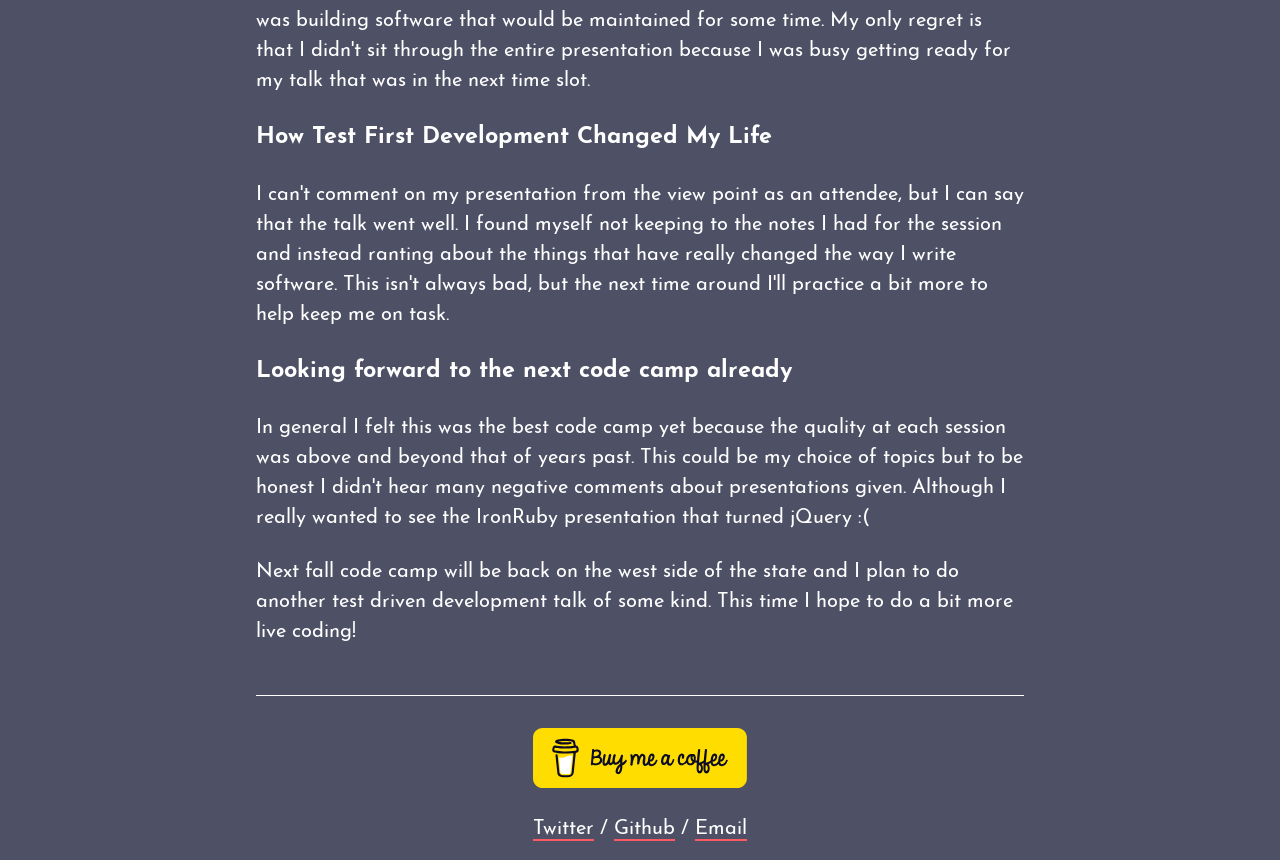Please specify the bounding box coordinates in the format (top-left x, top-left y, bottom-right x, bottom-right y), with all values as floating point numbers between 0 and 1. Identify the bounding box of the UI element described by: alt="Buy Me a Coffee"

[0.417, 0.898, 0.583, 0.922]